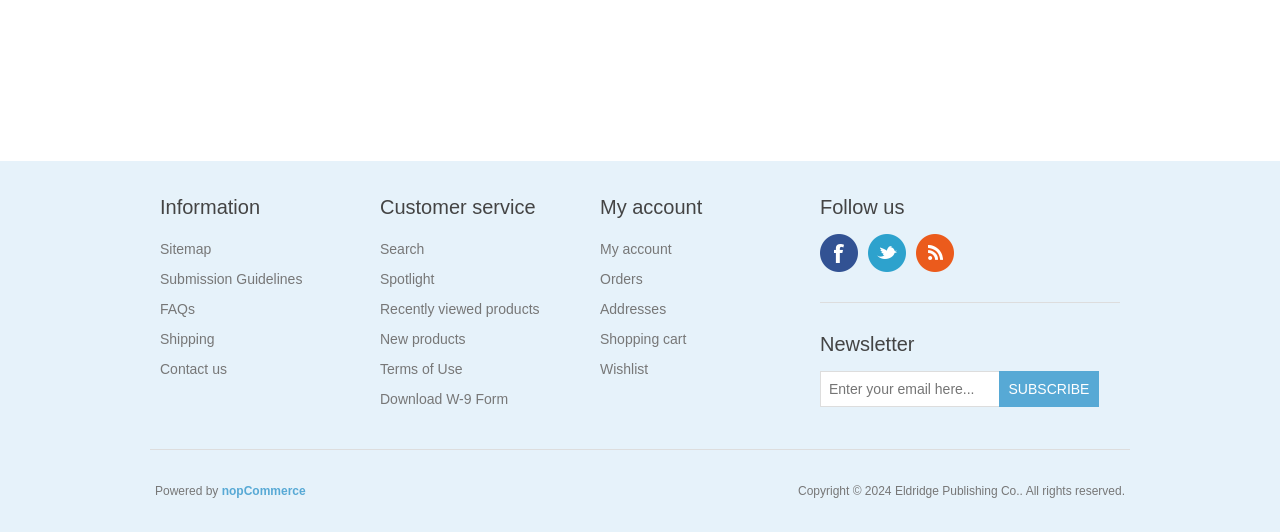Please analyze the image and give a detailed answer to the question:
What is the purpose of the 'Search' link?

The 'Search' link is located in the top navigation bar, and its purpose is to allow users to search for specific products on the website.